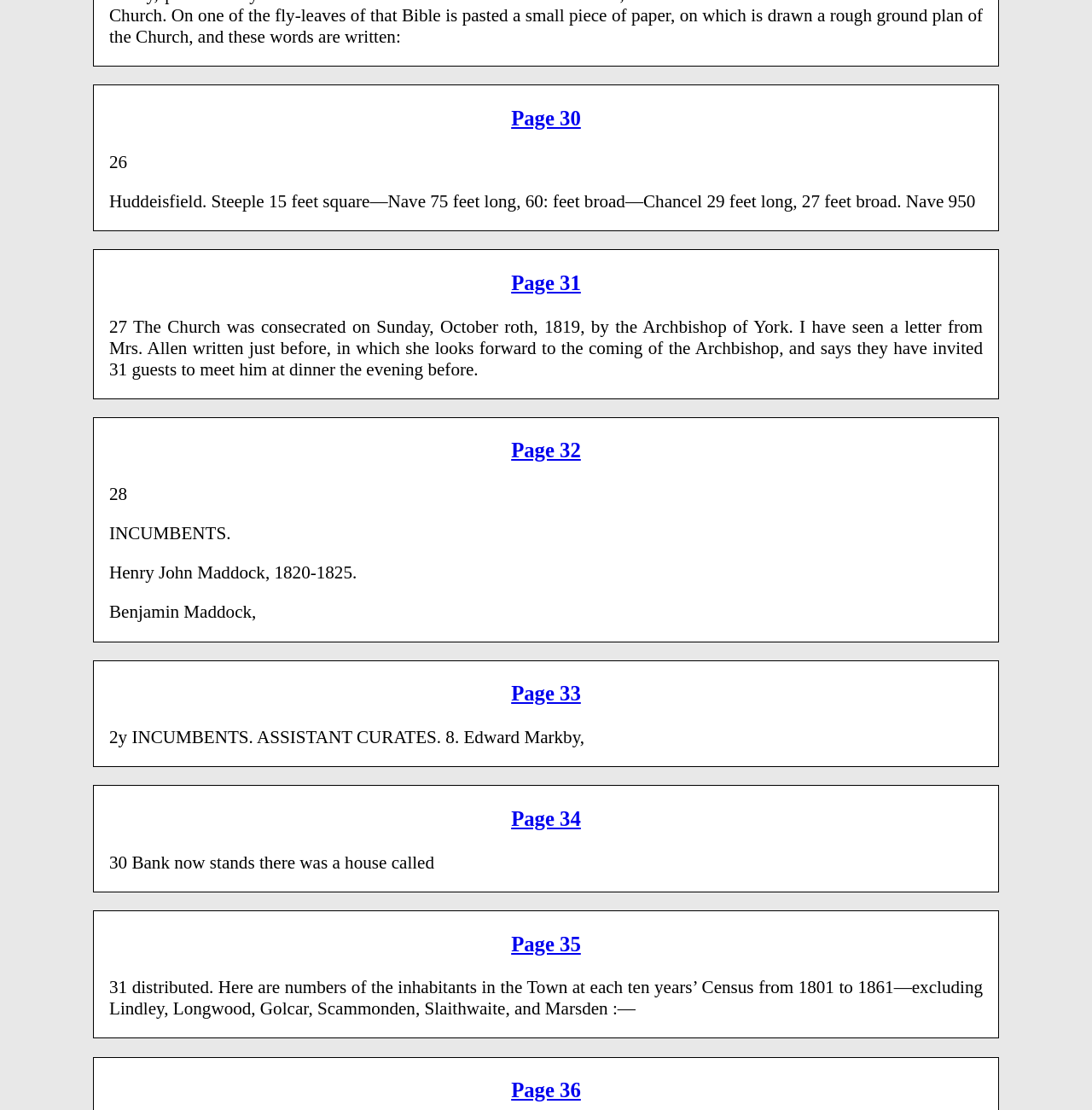What is the content of the second page?
Please respond to the question with a detailed and well-explained answer.

The second blockquote element contains a StaticText element with the text 'The Church was consecrated on Sunday, October roth, 1819, by the Archbishop of York. ...', which suggests that this is the content of the second page.